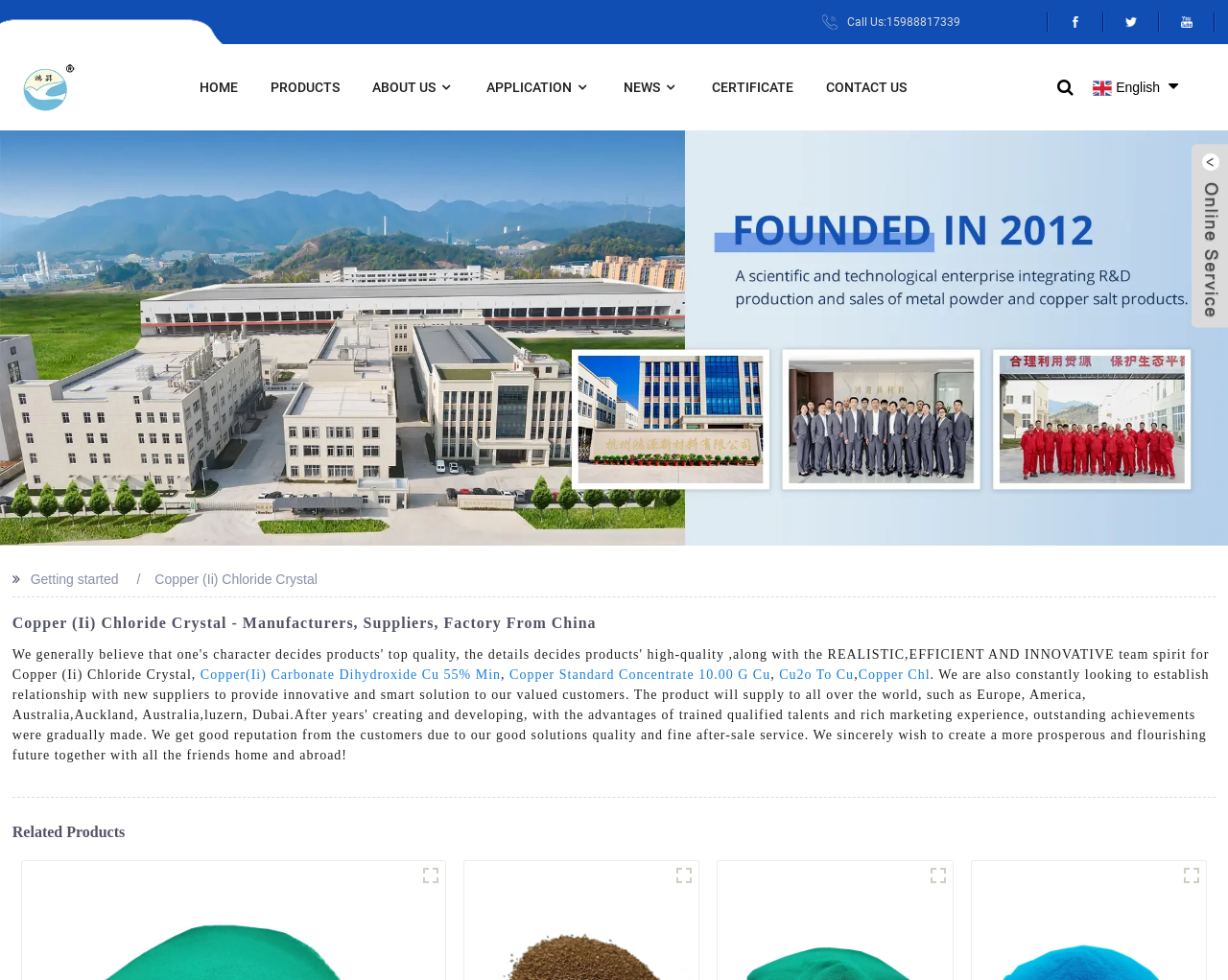Predict the bounding box of the UI element based on this description: "Membership".

None